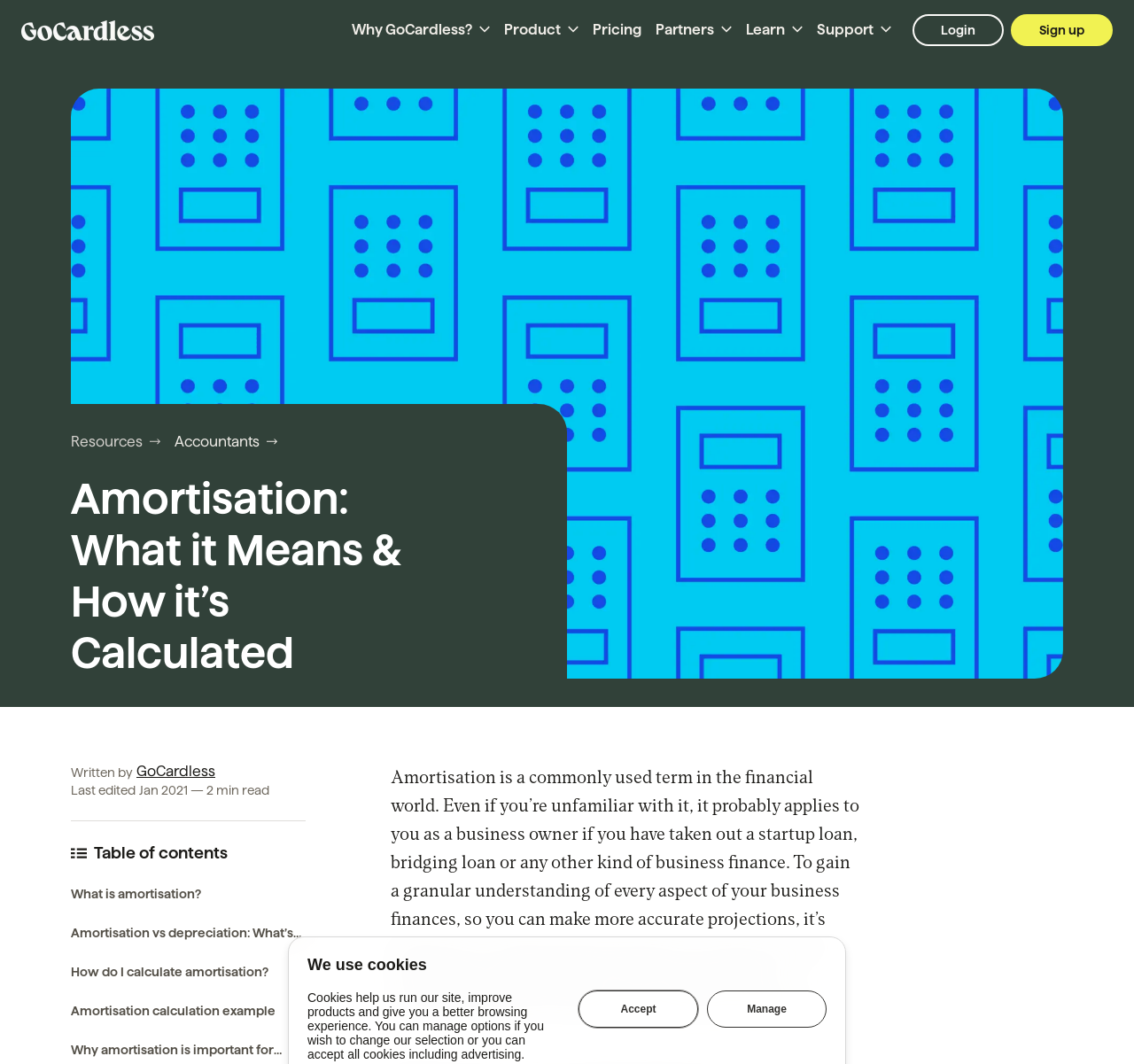What is the purpose of understanding amortisation?
Please respond to the question with a detailed and informative answer.

Understanding amortisation is important for business owners to gain a granular understanding of every aspect of their business finances, so they can make more accurate projections and better manage their finances.